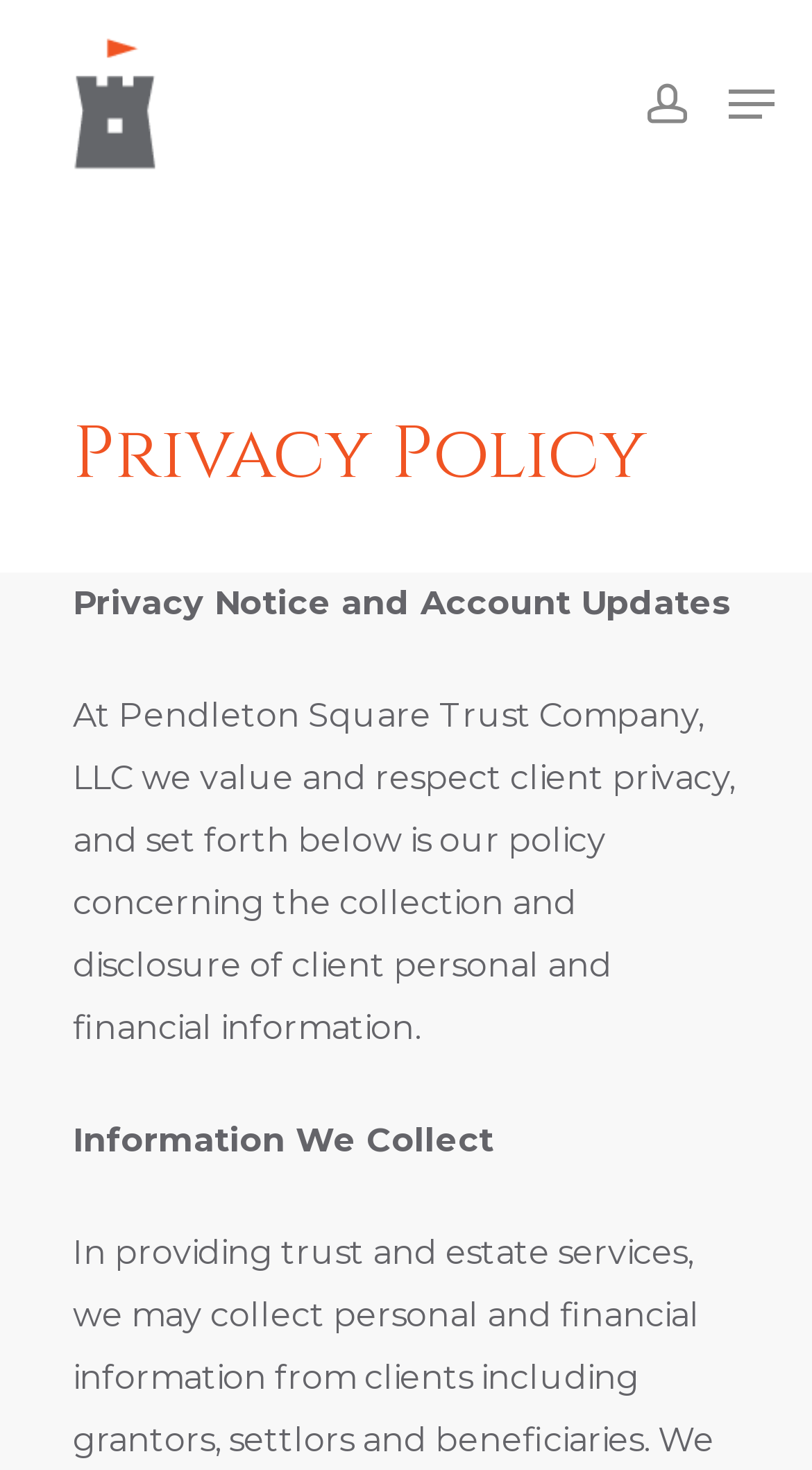Can you look at the image and give a comprehensive answer to the question:
What is the next section after 'Privacy Notice and Account Updates'?

The webpage has a section 'Privacy Notice and Account Updates' followed by a section 'Information We Collect', indicating that the next section after 'Privacy Notice and Account Updates' is 'Information We Collect'.